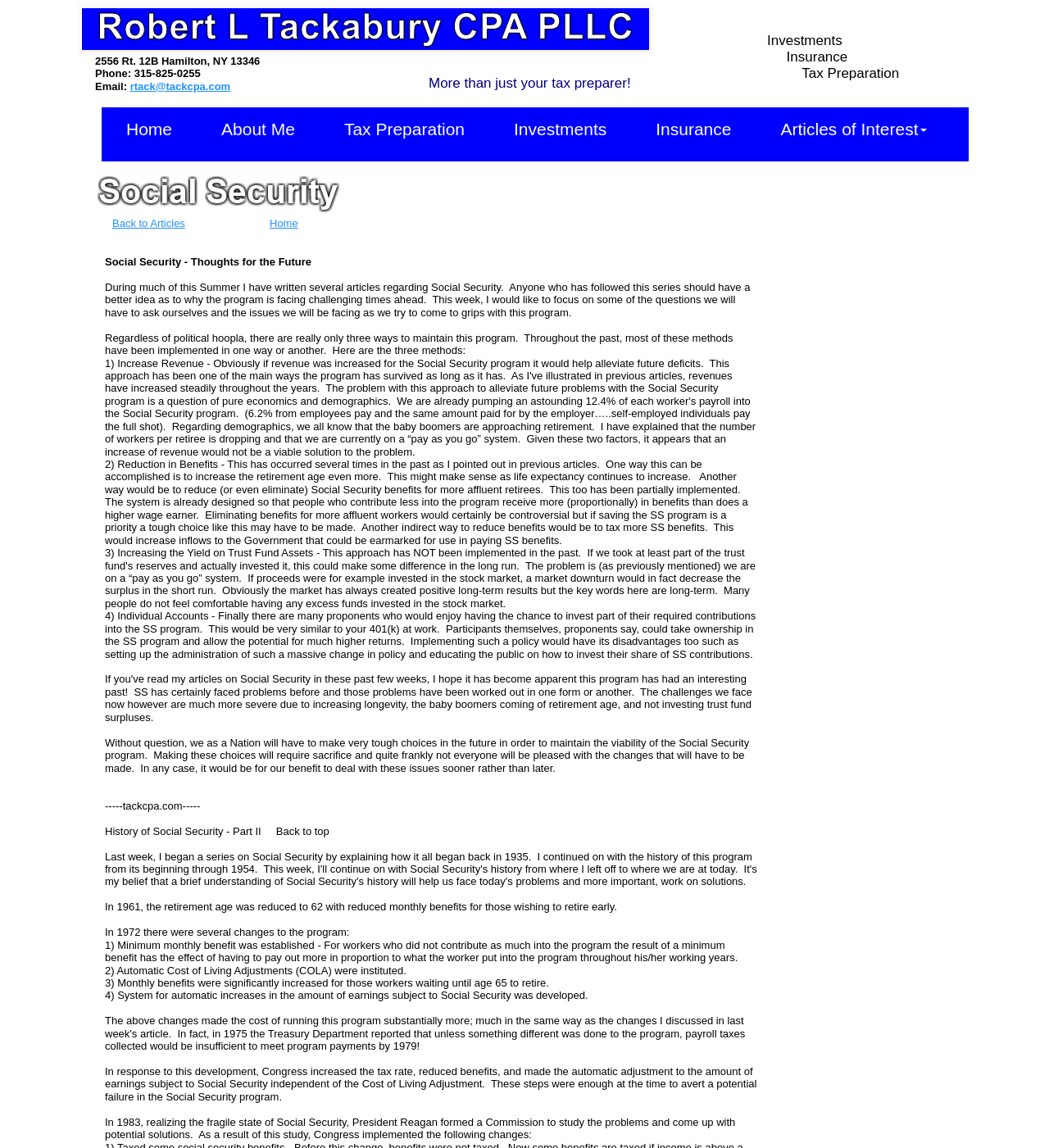What services does Robert Tackabury CPA PLCC offer?
Answer the question with as much detail as you can, using the image as a reference.

Based on the menu items and links on the webpage, it appears that Robert Tackabury CPA PLCC offers services in tax preparation, investments, and insurance, in addition to providing articles and information on Social Security and other topics.